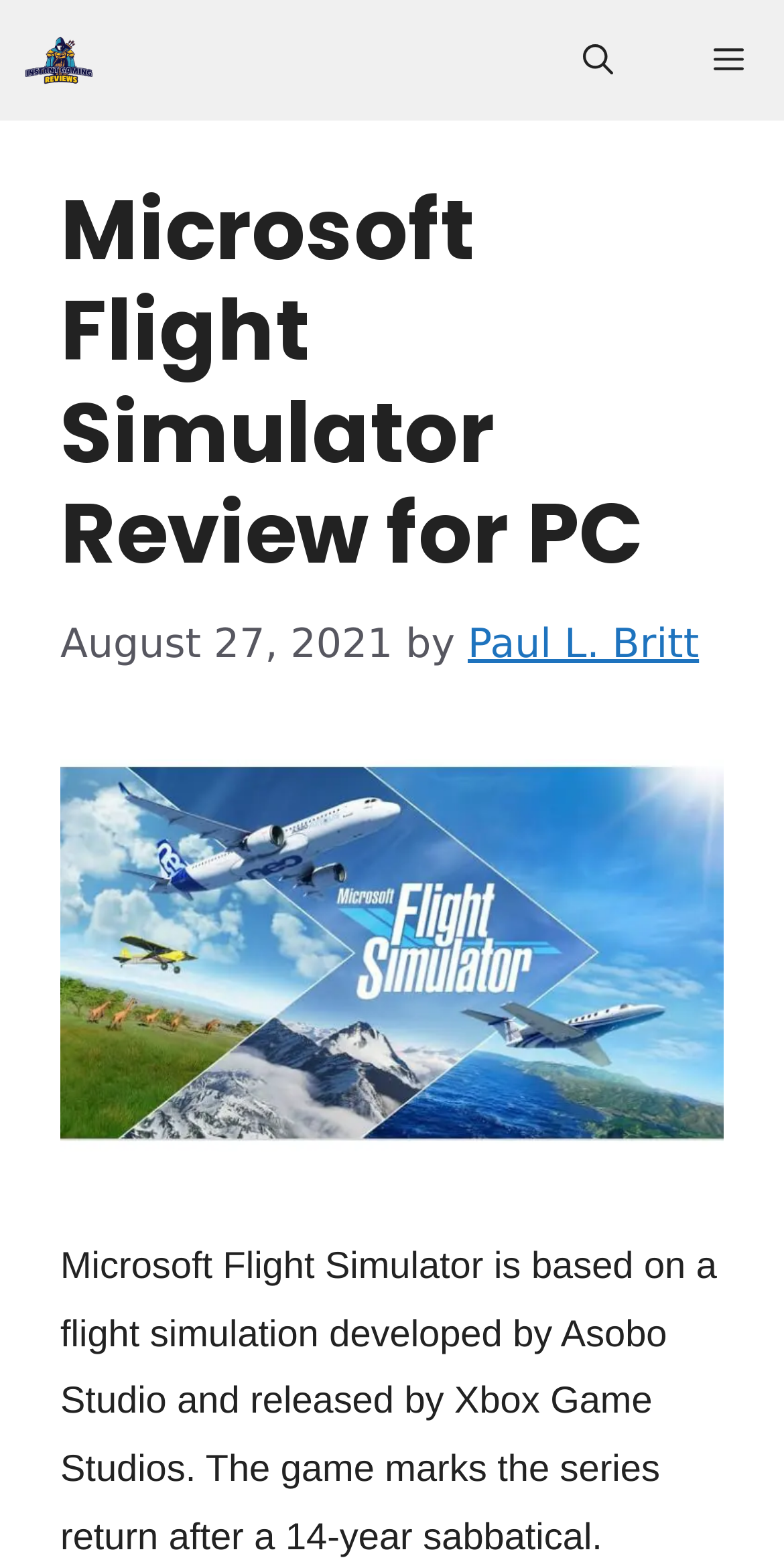Provide a brief response using a word or short phrase to this question:
What is the name of the game reviewed?

Microsoft Flight Simulator